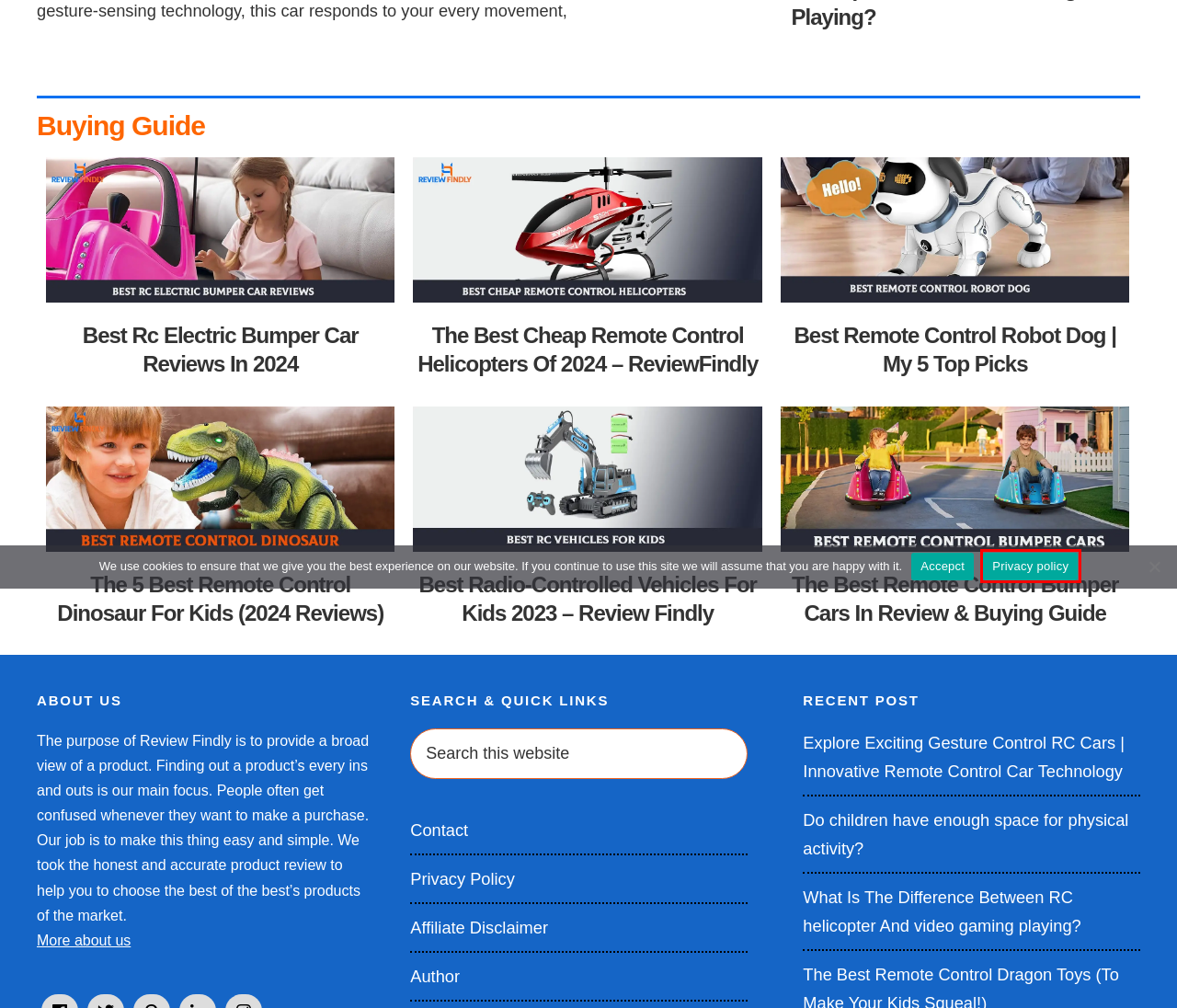Analyze the screenshot of a webpage with a red bounding box and select the webpage description that most accurately describes the new page resulting from clicking the element inside the red box. Here are the candidates:
A. The Best Cheap Remote Control Helicopters of 2024 - ReviewFindly
B. Contact – Best Product Review For 2024 Tested & Review By Experts
C. The Best Remote Control Bumper Cars In Review & Buying Guide
D. Author – Best Product Review For 2024 Tested & Review By Experts
E. Best Rc Electric Bumper Car Reviews In 2024 – Buying Guide
F. Privacy Policy – Best Product Review For 2024 Tested & Review By Experts
G. Best Remote Control Robot Dog | My 5 Top Picks – Buying Guide
H. The 5 Best Remote Control Dinosaur For Kids (2024 Reviews) – Buying Guide

F